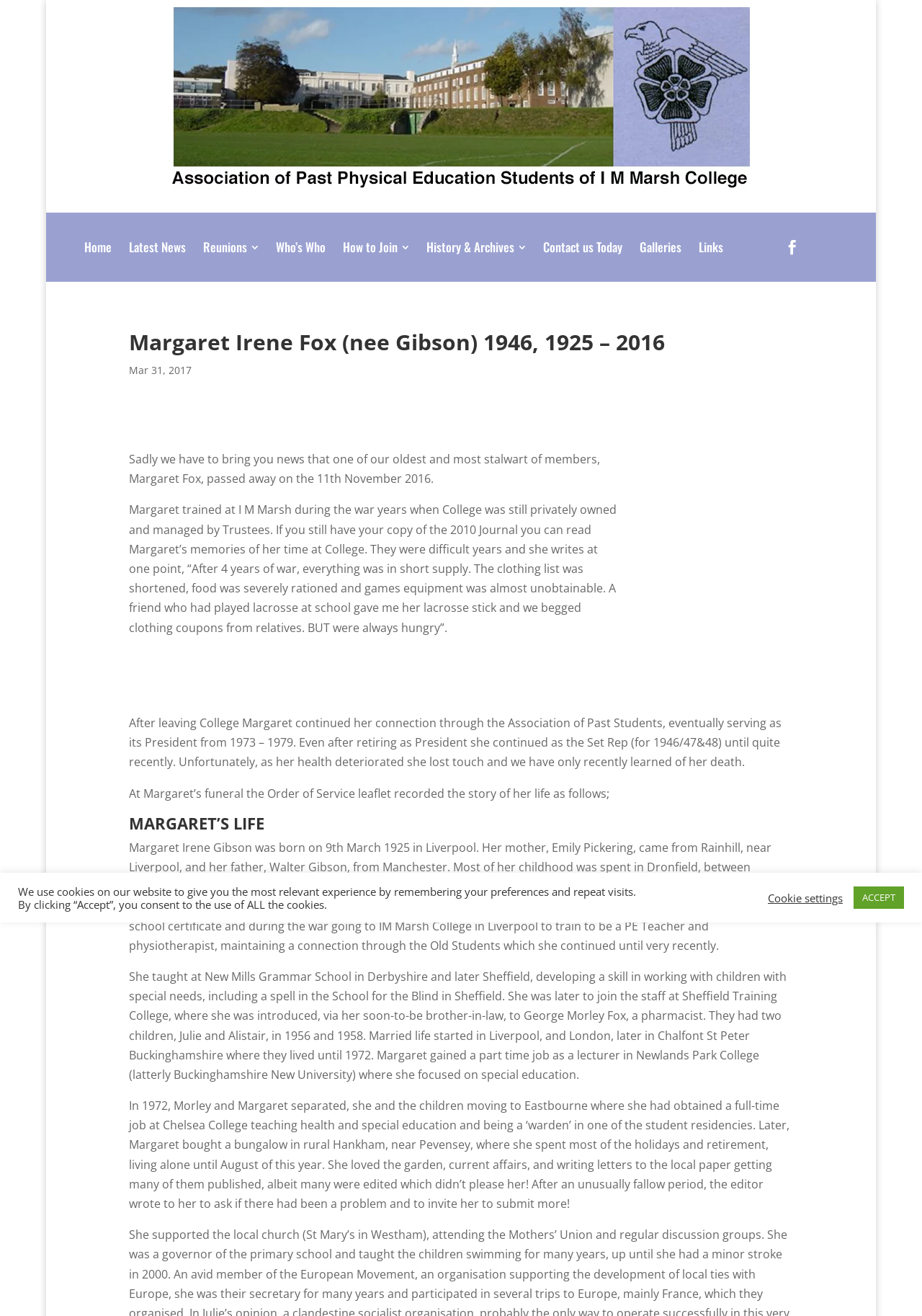What was Margaret Fox's role in the Association of Past Students?
Please provide a single word or phrase as your answer based on the screenshot.

President